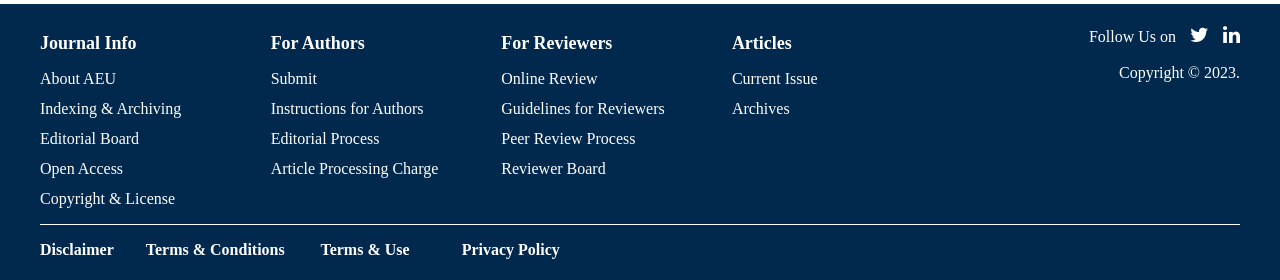What year is mentioned in the copyright notice?
Could you answer the question with a detailed and thorough explanation?

I found the copyright notice at the bottom of the page, which contains the text 'Copyright © 2023.'. The year mentioned is 2023.